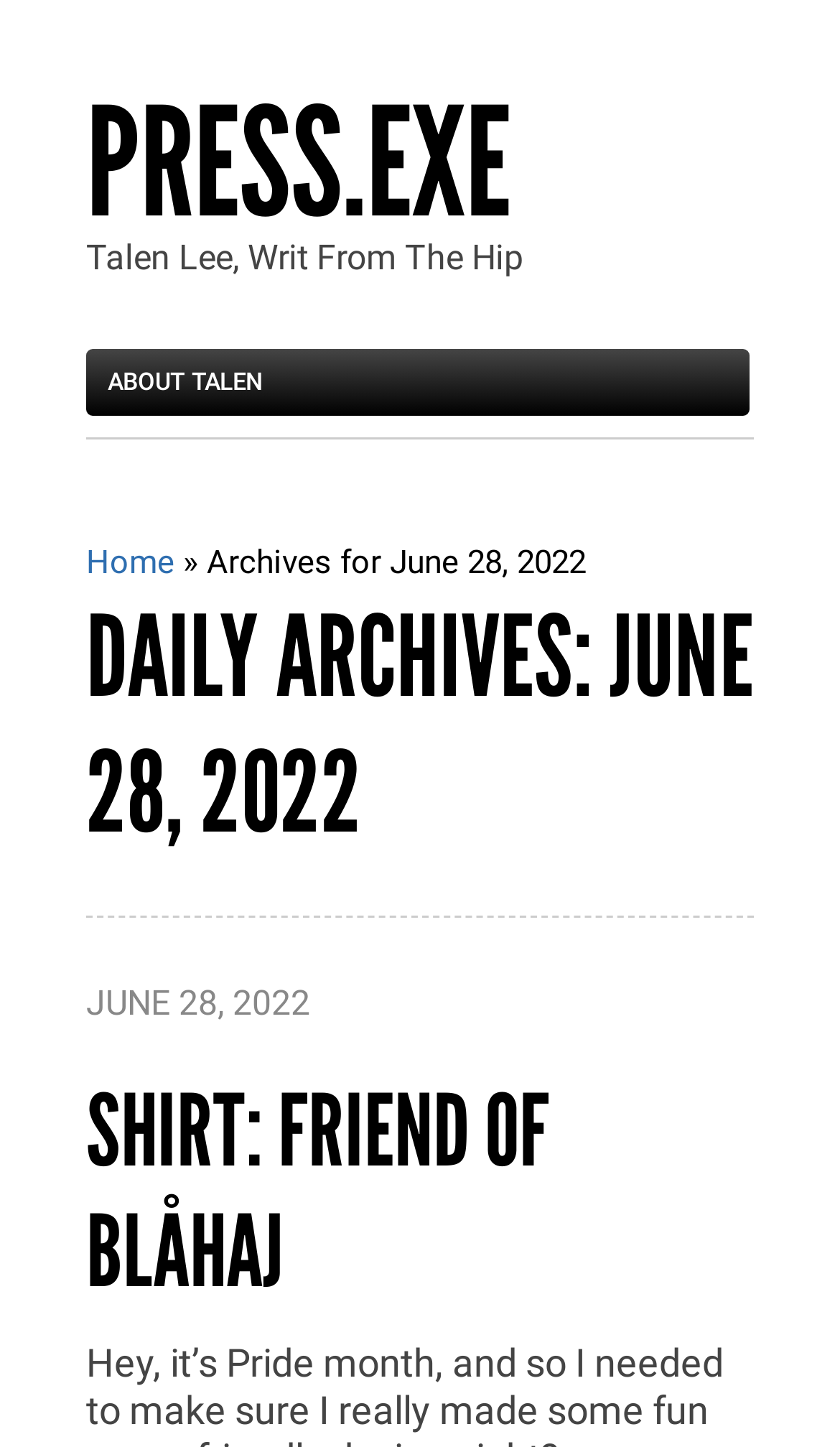Locate the bounding box of the UI element defined by this description: "About Talen". The coordinates should be given as four float numbers between 0 and 1, formatted as [left, top, right, bottom].

[0.103, 0.241, 0.892, 0.288]